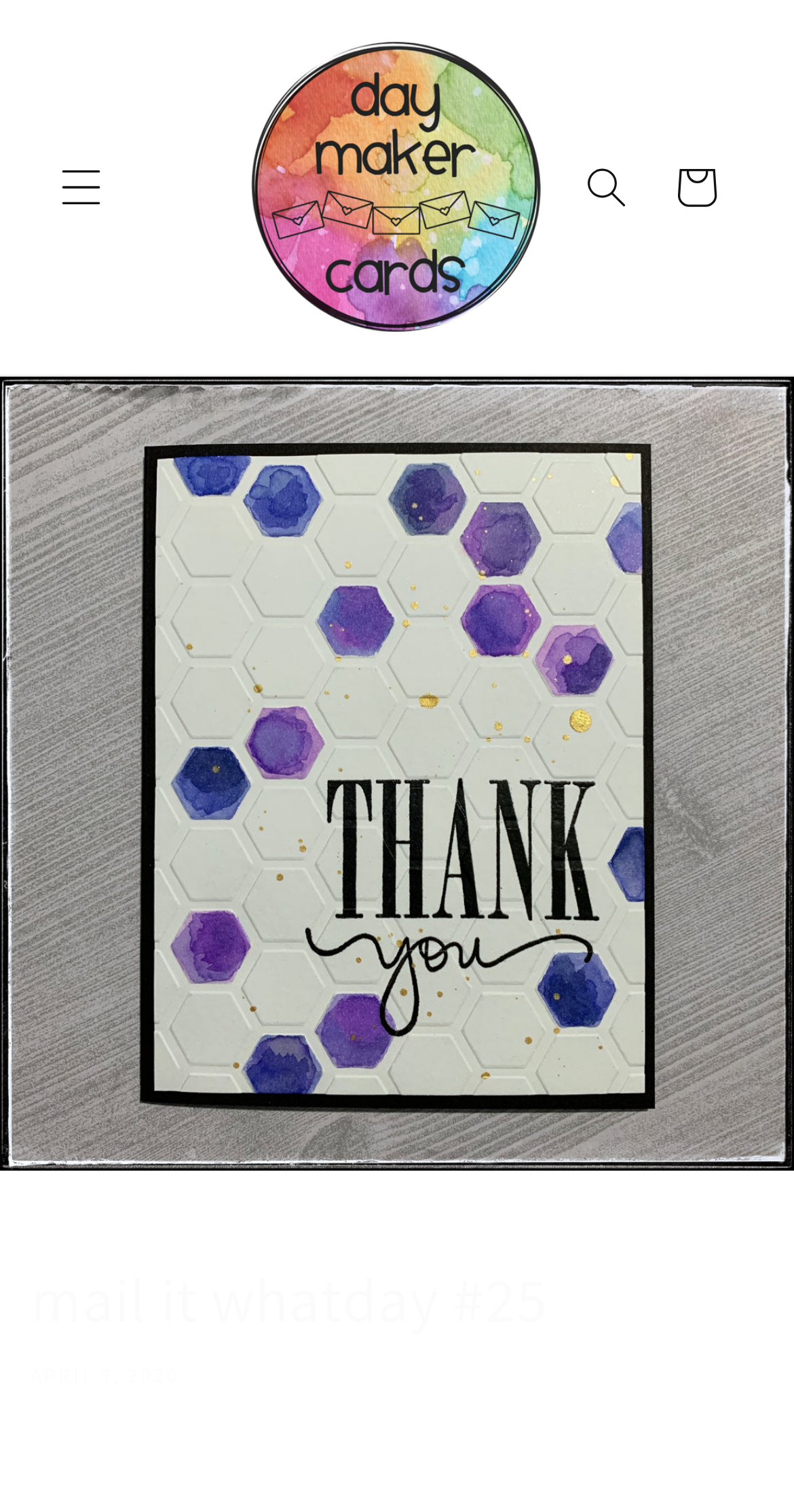Given the element description aria-label="Menu", specify the bounding box coordinates of the corresponding UI element in the format (top-left x, top-left y, bottom-right x, bottom-right y). All values must be between 0 and 1.

[0.046, 0.094, 0.159, 0.154]